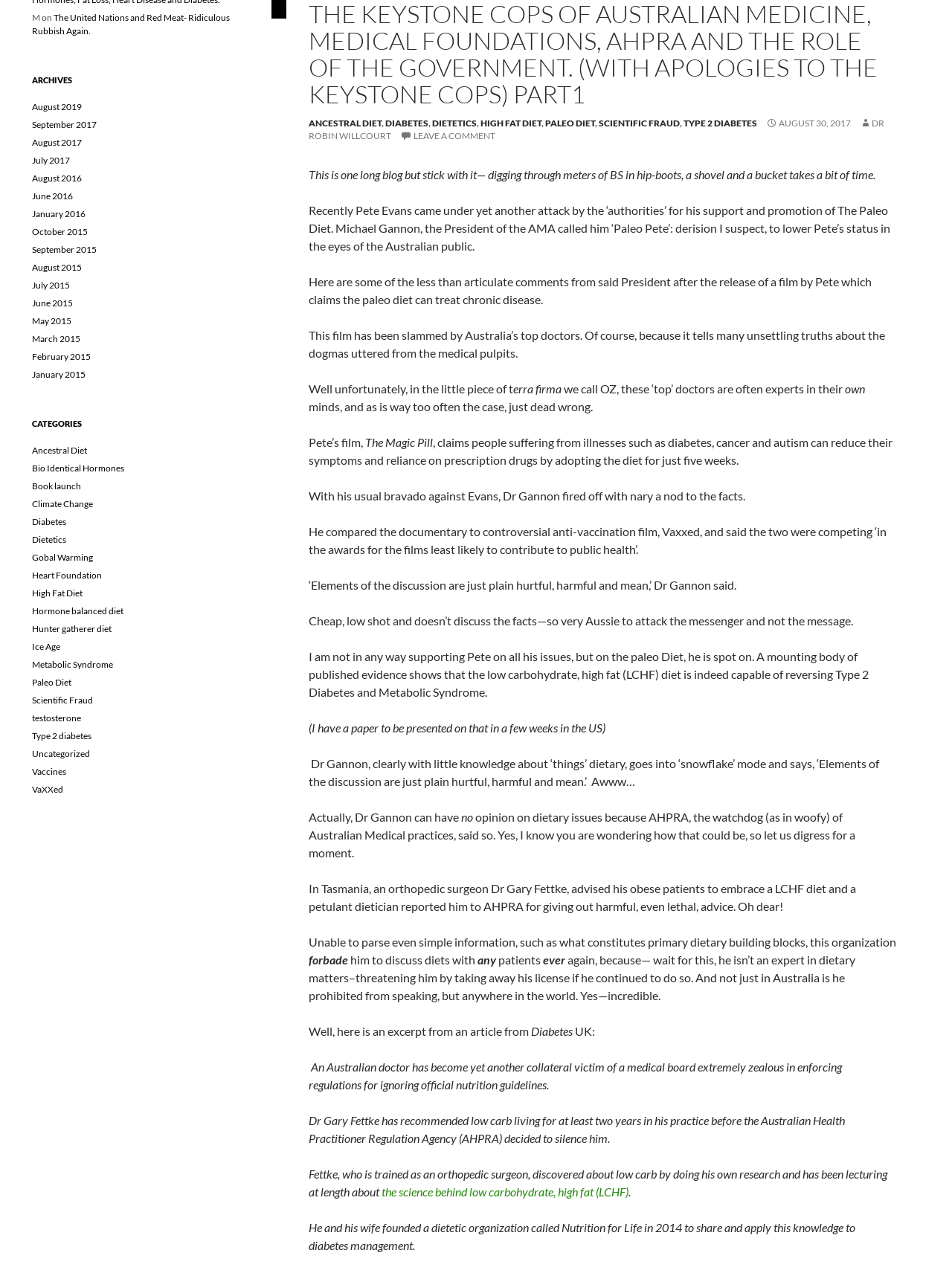Given the description: "testosterone", determine the bounding box coordinates of the UI element. The coordinates should be formatted as four float numbers between 0 and 1, [left, top, right, bottom].

[0.033, 0.56, 0.085, 0.568]